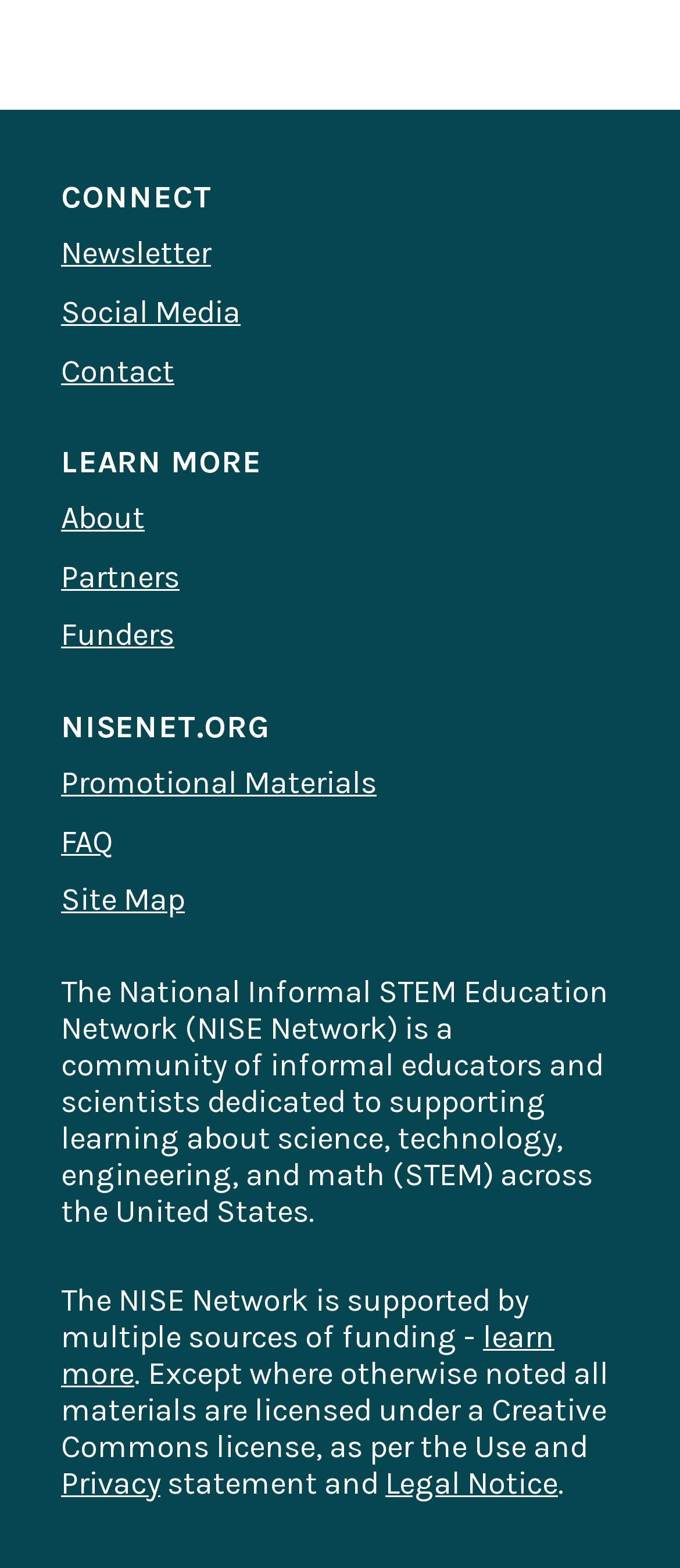Locate the bounding box coordinates of the clickable part needed for the task: "Leave a reply".

None